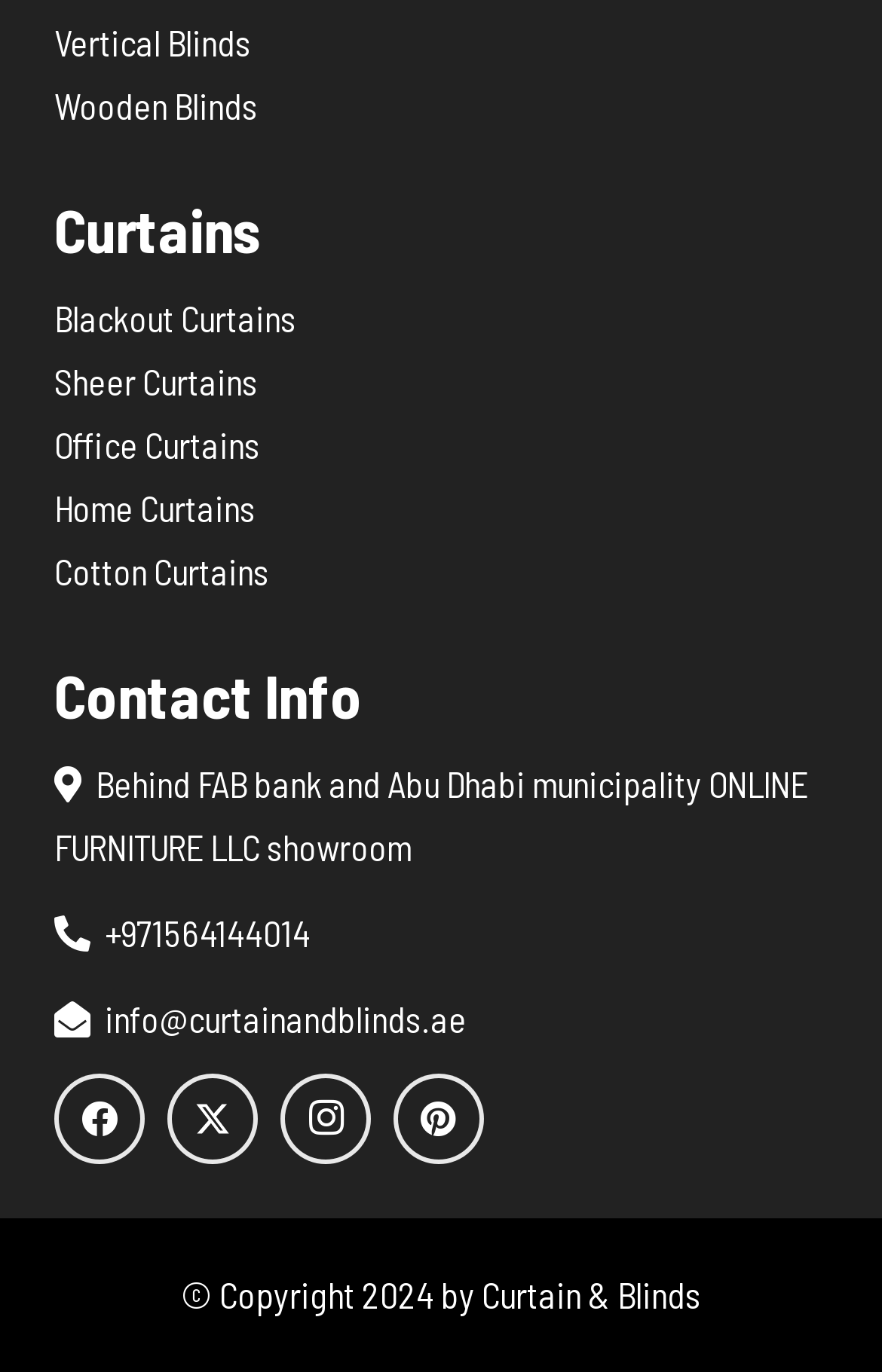What type of products are listed on the webpage?
Refer to the image and provide a one-word or short phrase answer.

Blinds and Curtains